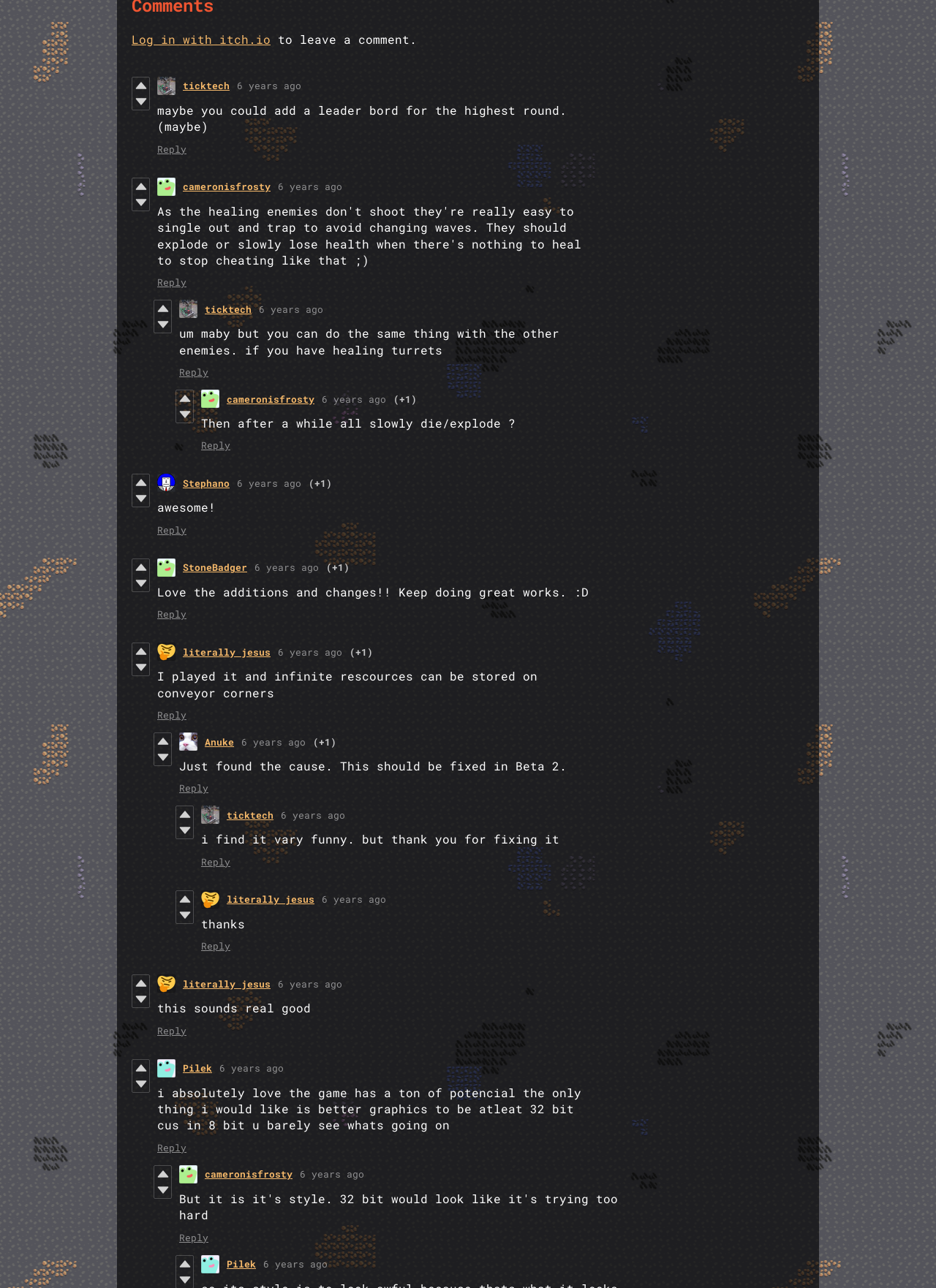Please identify the bounding box coordinates of the clickable area that will allow you to execute the instruction: "Vote down".

[0.141, 0.073, 0.159, 0.085]